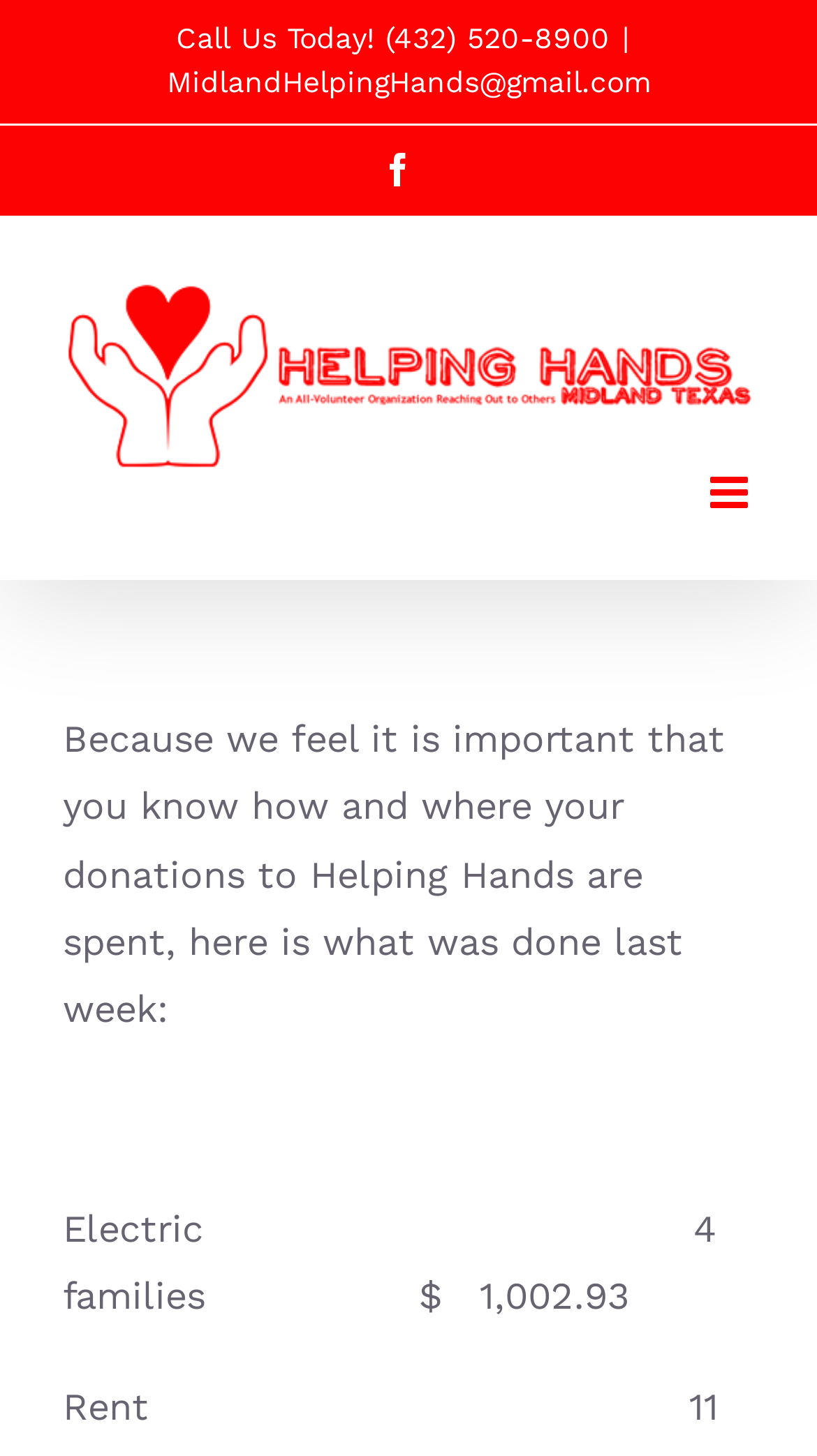What social media platform is linked?
Kindly answer the question with as much detail as you can.

I found this information by looking at the top section of the webpage, where it says ' Facebook', which indicates that the Facebook social media platform is linked.